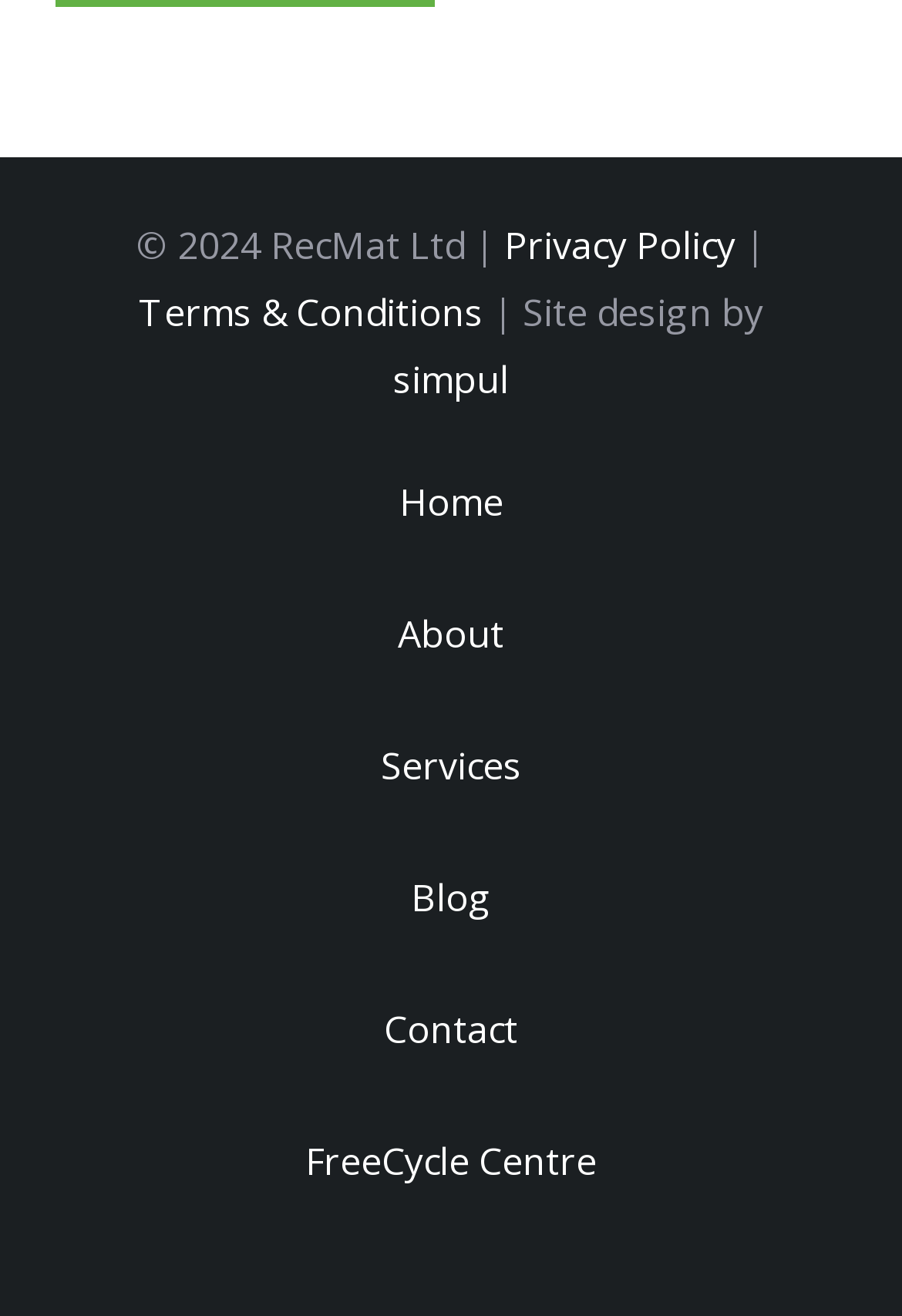Please mark the bounding box coordinates of the area that should be clicked to carry out the instruction: "view services offered".

[0.422, 0.562, 0.578, 0.601]